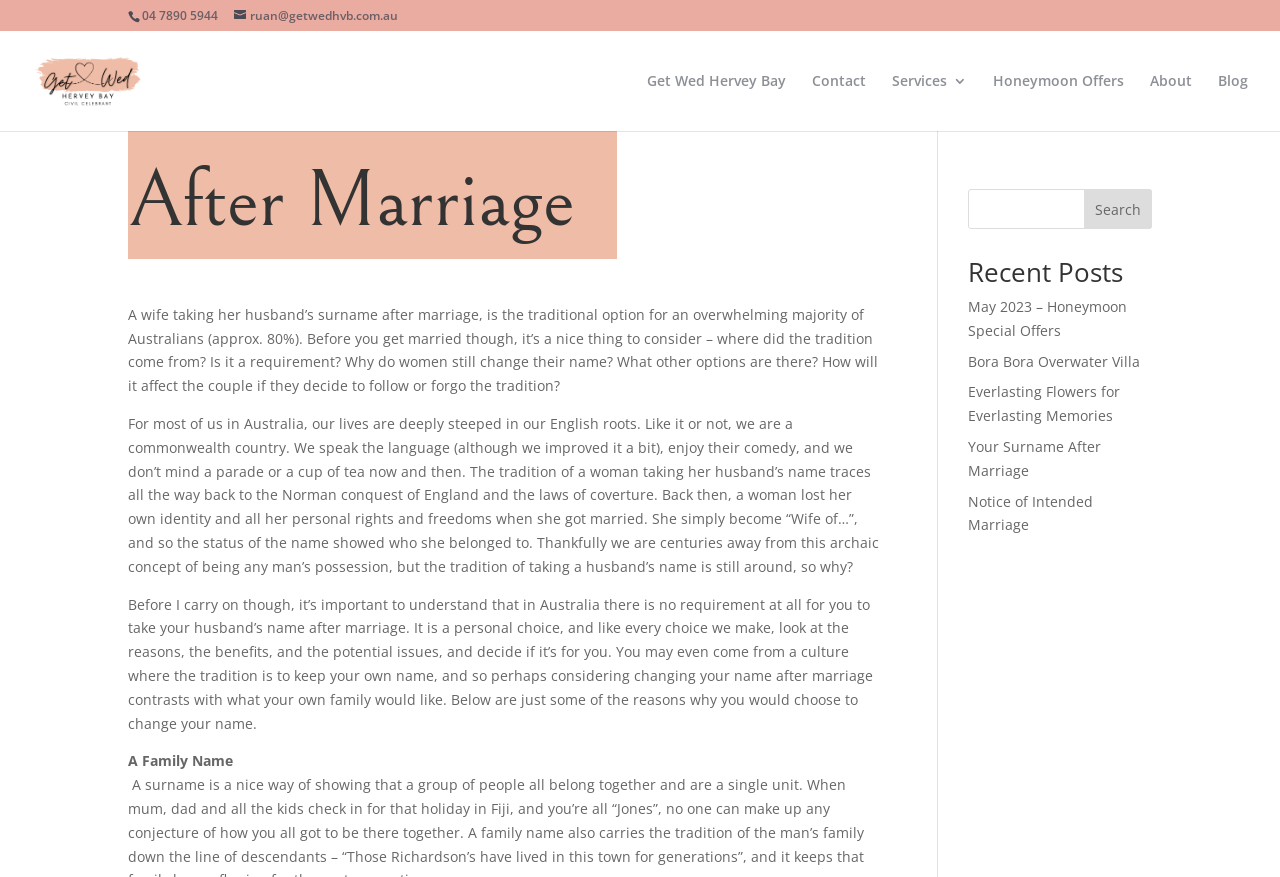Could you provide the bounding box coordinates for the portion of the screen to click to complete this instruction: "Visit the Get Wed Hervey Bay website"?

[0.027, 0.08, 0.157, 0.101]